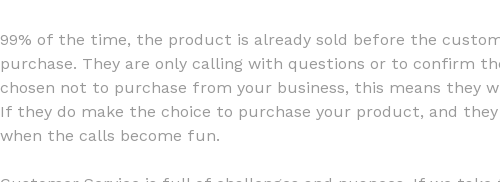What is the brand's mission?
Can you provide a detailed and comprehensive answer to the question?

The logo of 'Ms. Angie' serves as a visual anchor, connecting the brand to its mission of enhancing customer service efficacy and building relationships with clients, which is essential for successful business practices.